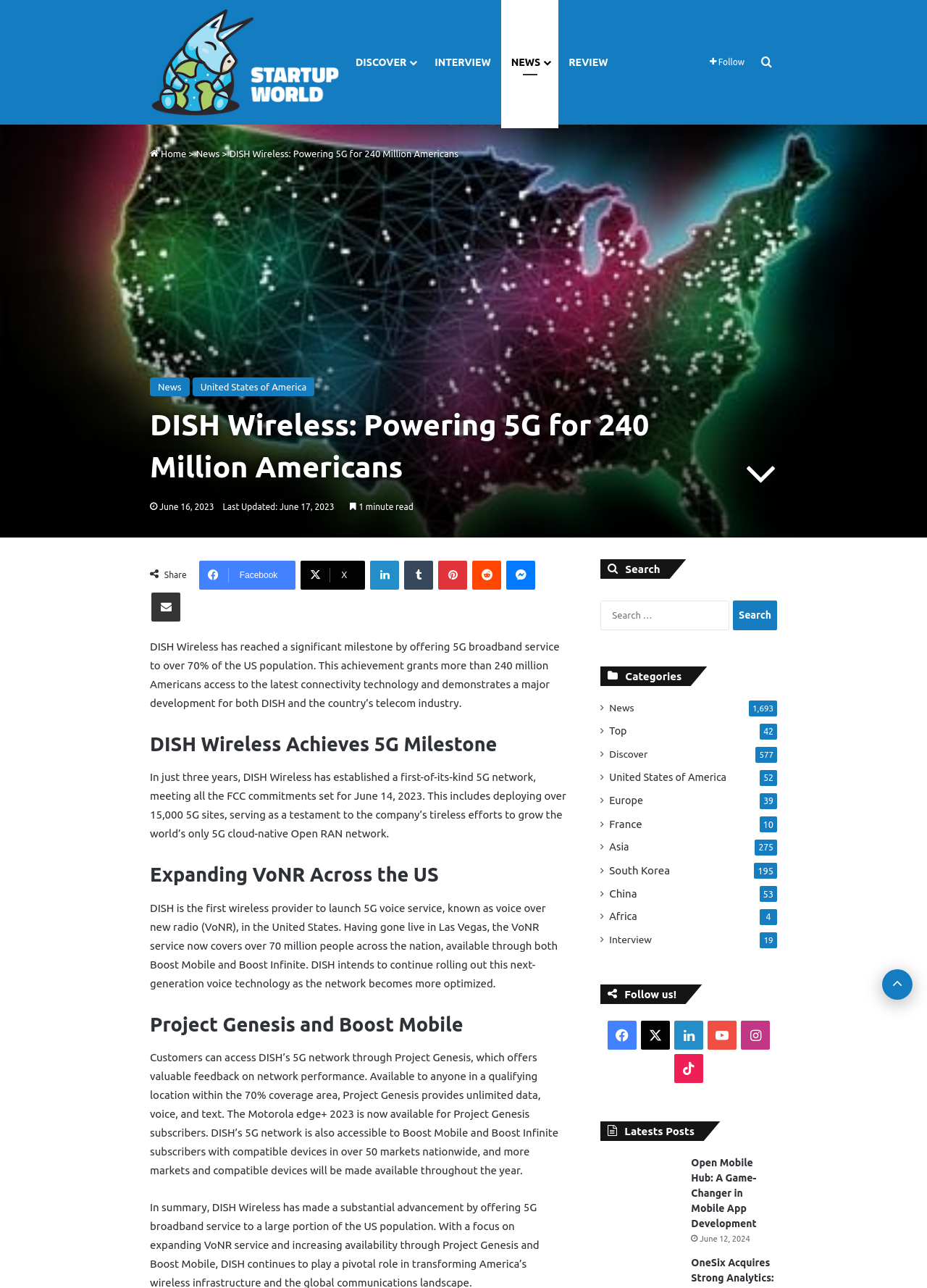Determine the bounding box coordinates for the element that should be clicked to follow this instruction: "Go back to top". The coordinates should be given as four float numbers between 0 and 1, in the format [left, top, right, bottom].

[0.952, 0.753, 0.984, 0.776]